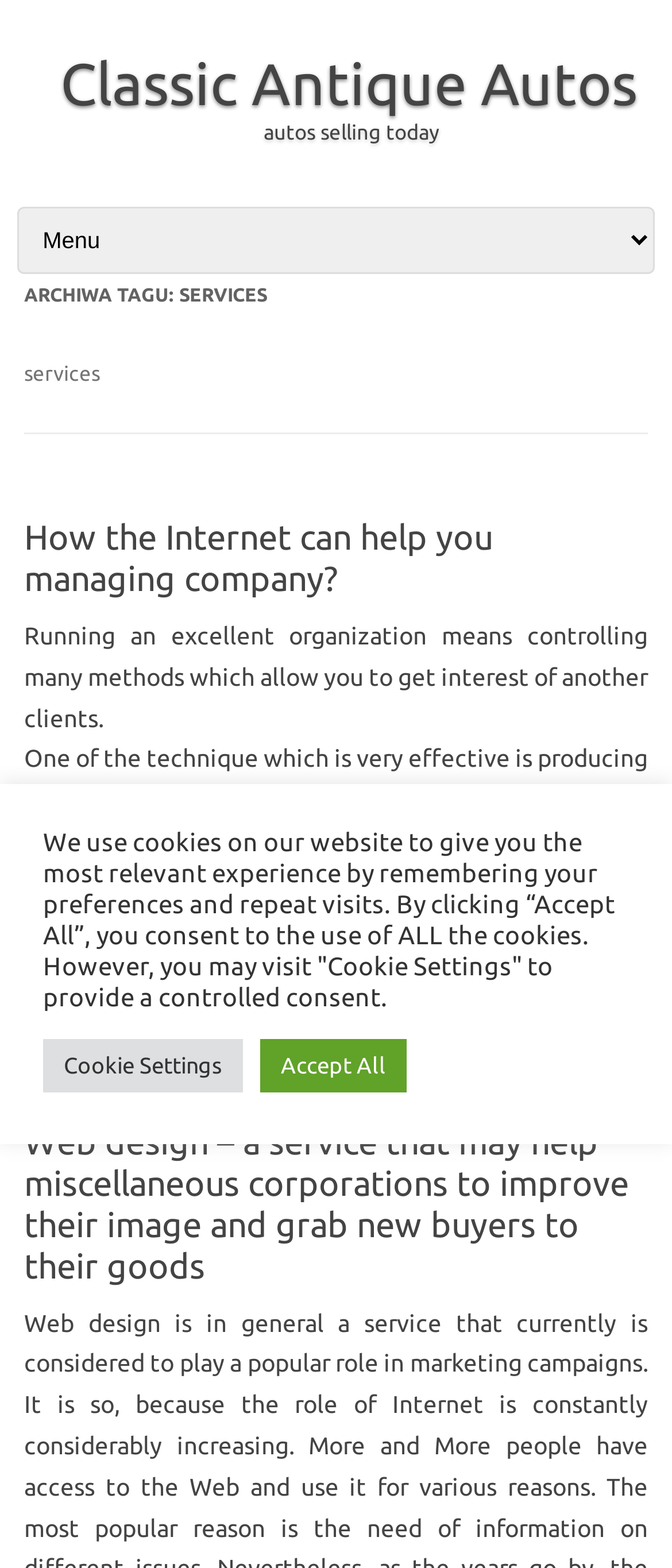Extract the main heading text from the webpage.

ARCHIWA TAGU: SERVICES